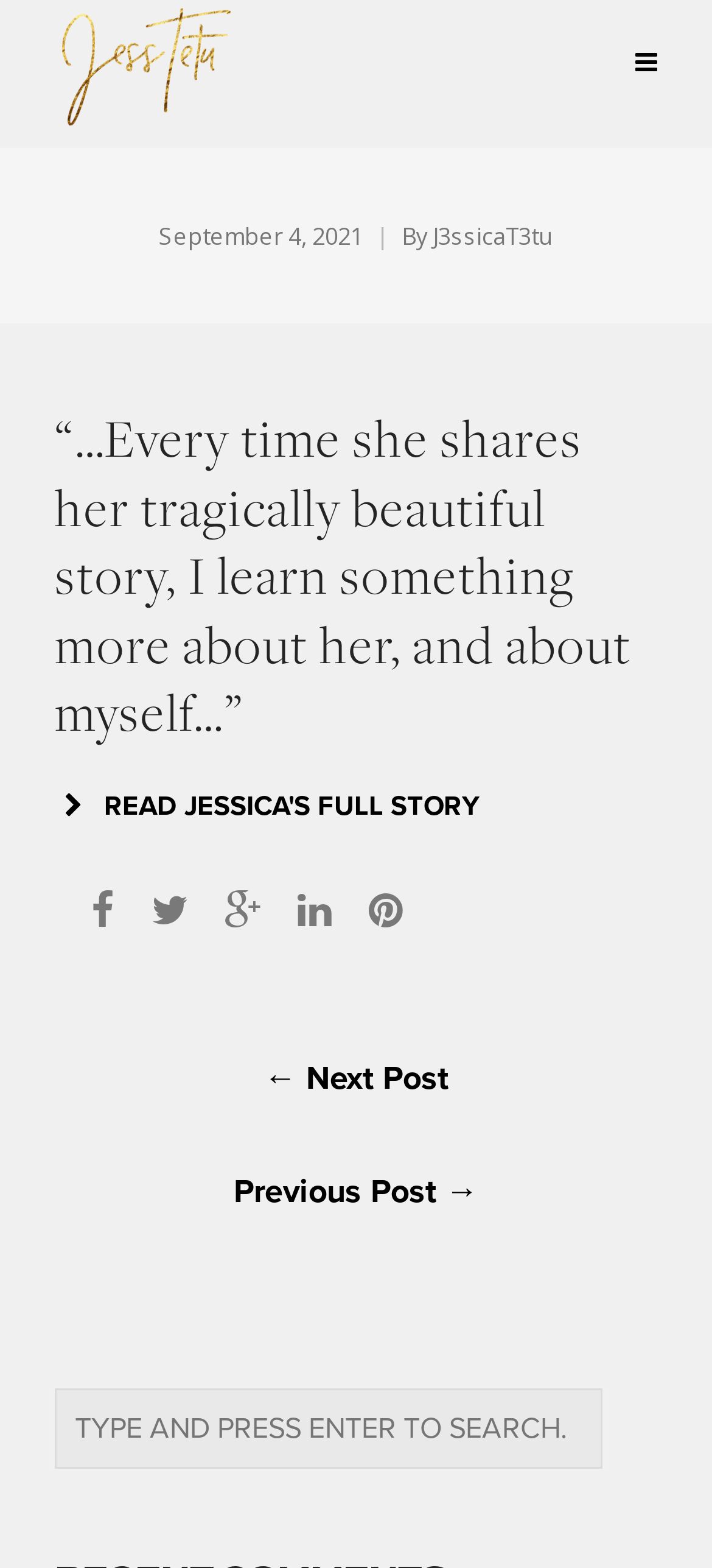Please determine the bounding box coordinates of the element's region to click in order to carry out the following instruction: "Save the settings". The coordinates should be four float numbers between 0 and 1, i.e., [left, top, right, bottom].

None